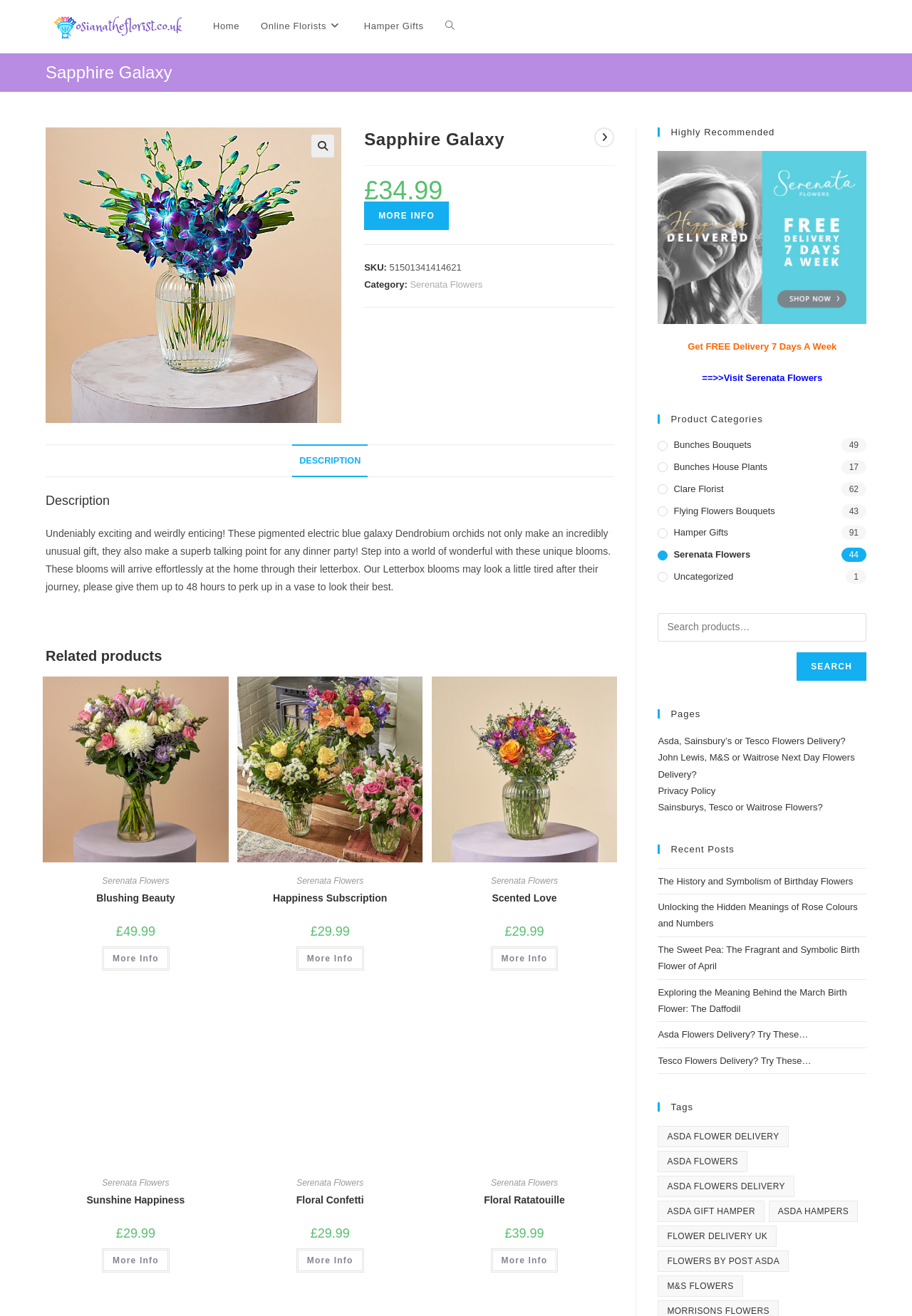Please mark the bounding box coordinates of the area that should be clicked to carry out the instruction: "Go to the 'Hamper Gifts' page".

[0.387, 0.0, 0.476, 0.04]